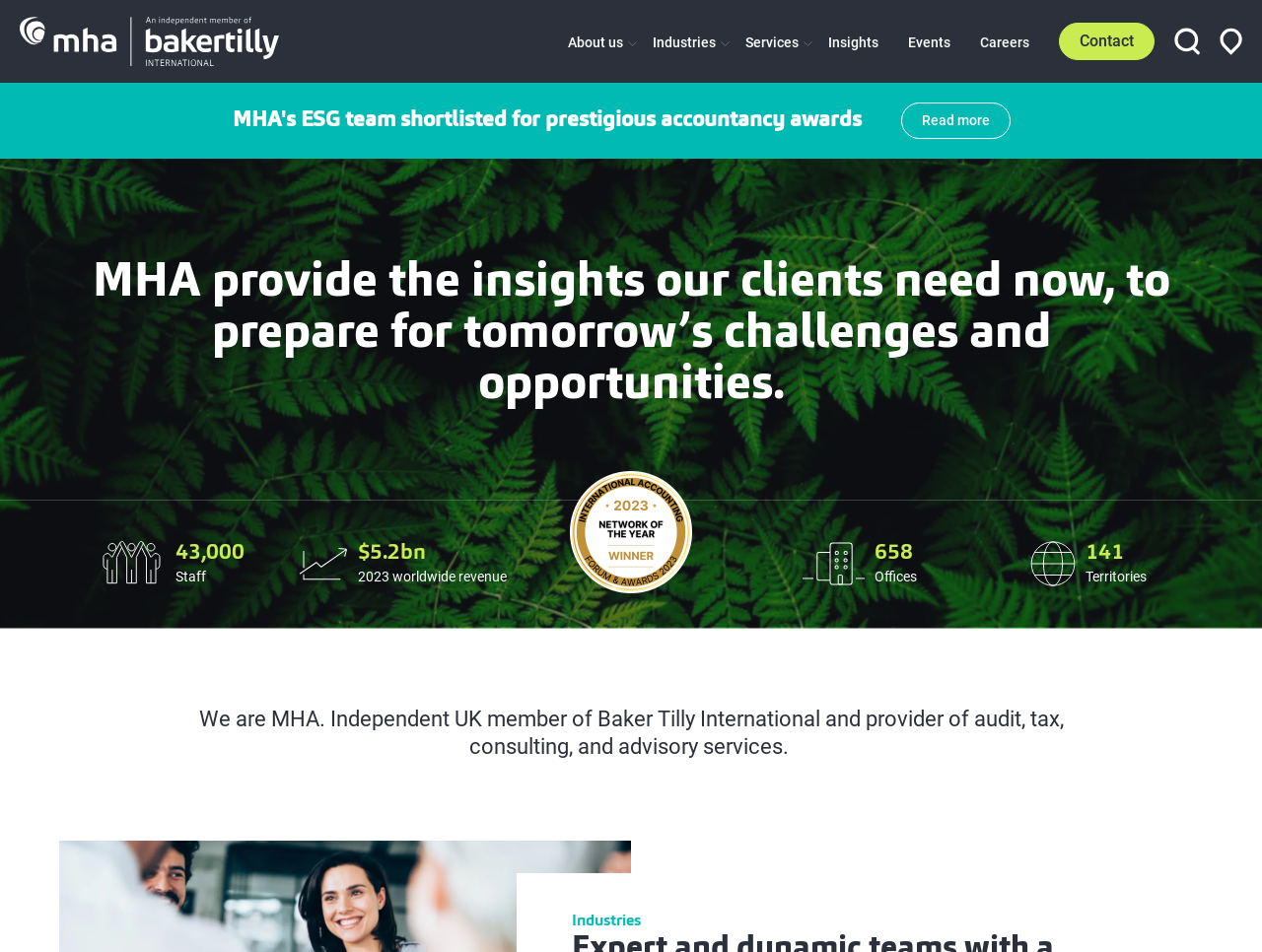How many offices does MHA have?
Look at the image and answer the question using a single word or phrase.

658